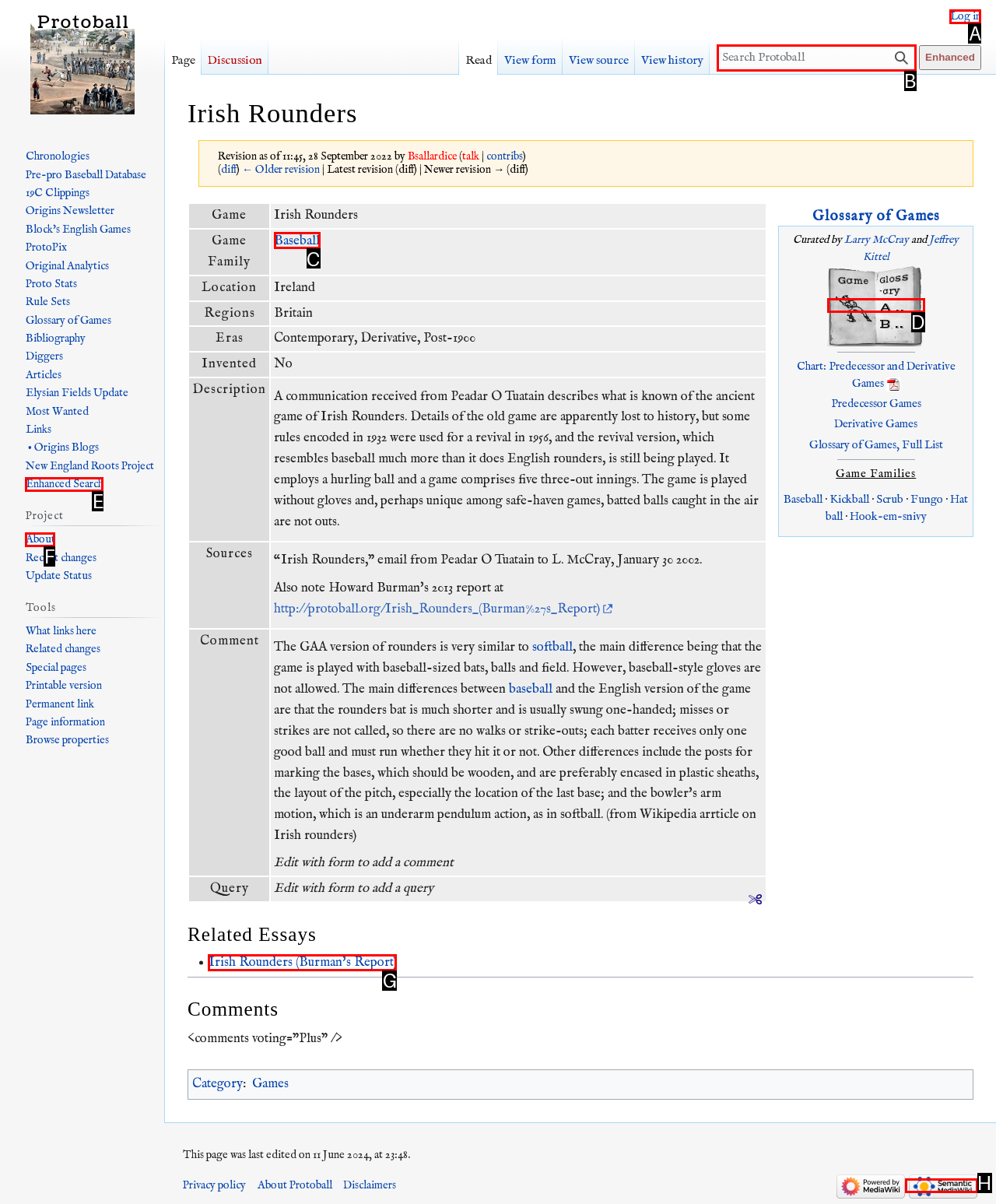Match the description: Irish Rounders (Burman's Report) to the correct HTML element. Provide the letter of your choice from the given options.

G